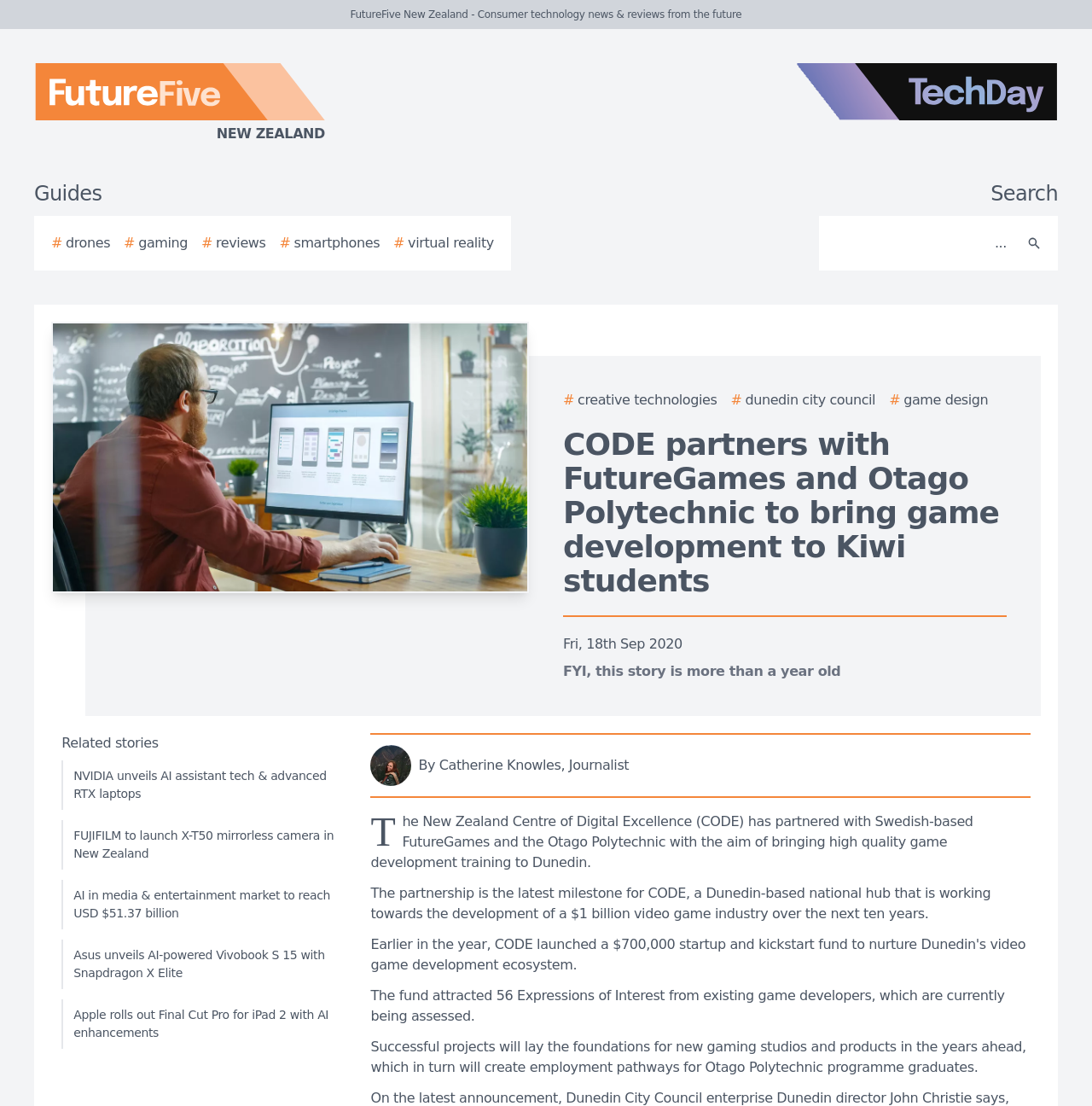Determine the bounding box coordinates of the region to click in order to accomplish the following instruction: "Read related story about NVIDIA unveils AI assistant tech & advanced RTX laptops". Provide the coordinates as four float numbers between 0 and 1, specifically [left, top, right, bottom].

[0.056, 0.688, 0.314, 0.732]